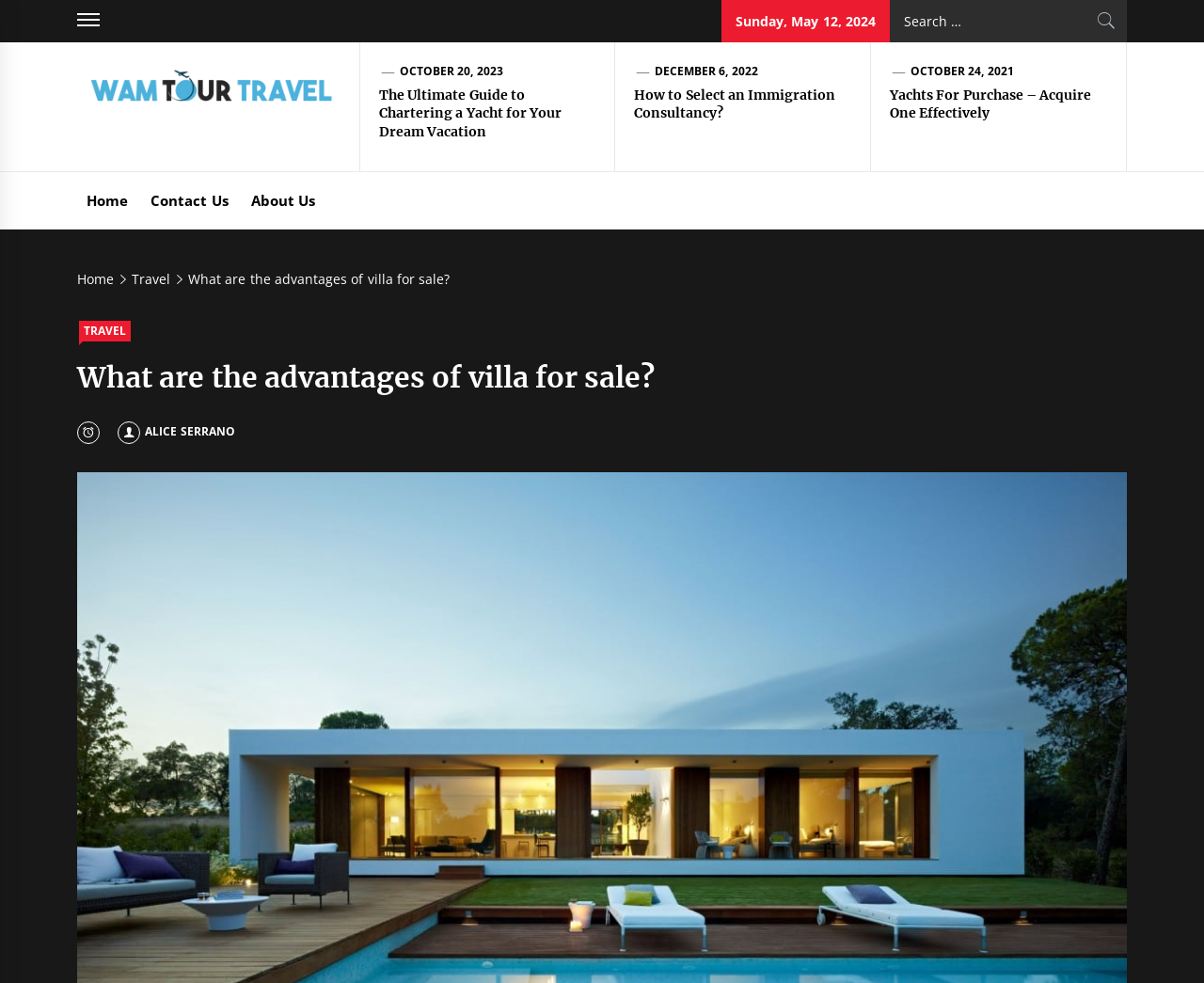How many links are in the navigation section?
Please provide a single word or phrase as your answer based on the screenshot.

3